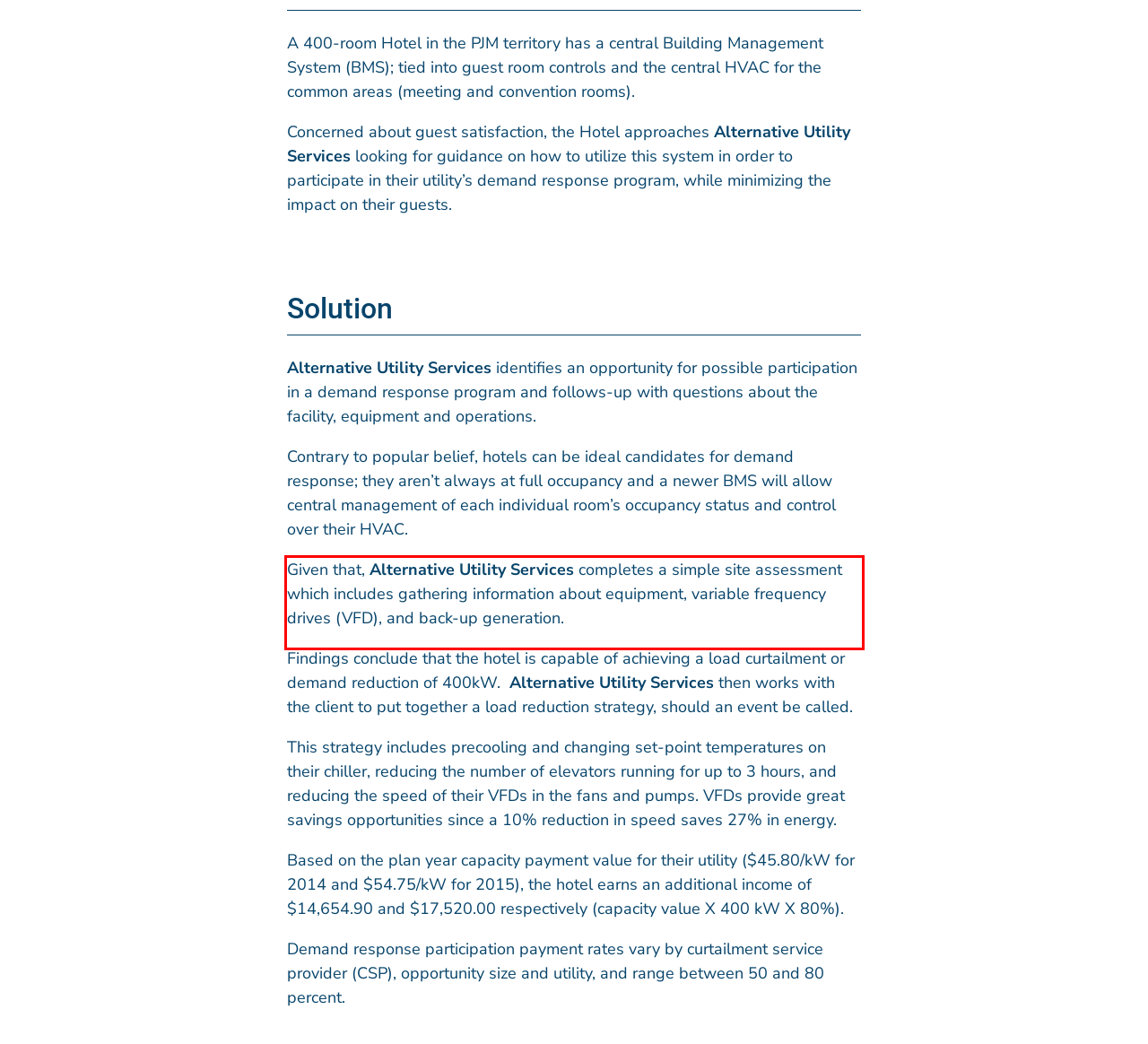Within the screenshot of the webpage, there is a red rectangle. Please recognize and generate the text content inside this red bounding box.

Given that, Alternative Utility Services completes a simple site assessment which includes gathering information about equipment, variable frequency drives (VFD), and back-up generation.